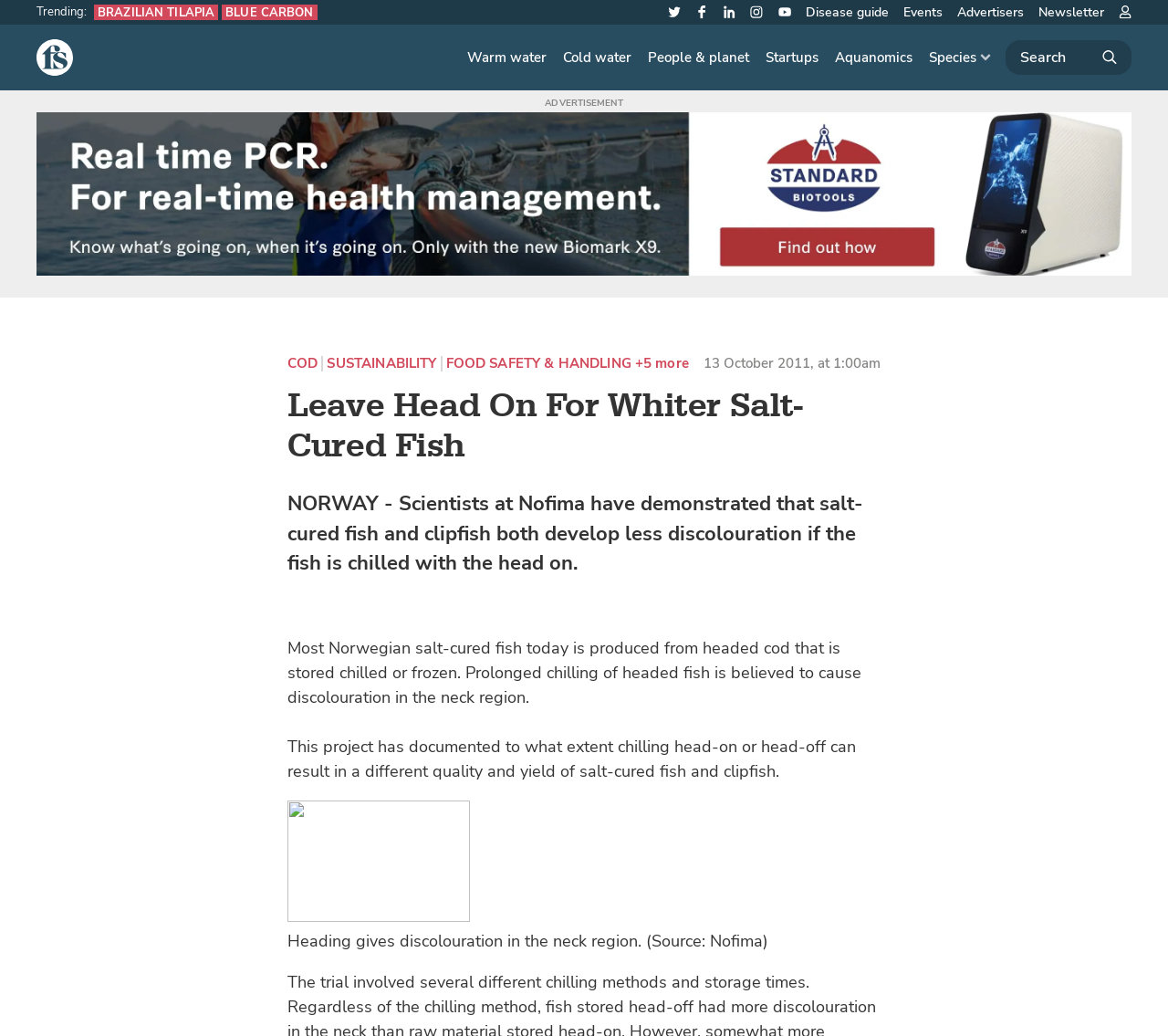Pinpoint the bounding box coordinates of the element that must be clicked to accomplish the following instruction: "Check out the 'Disease guide'". The coordinates should be in the format of four float numbers between 0 and 1, i.e., [left, top, right, bottom].

[0.687, 0.003, 0.764, 0.021]